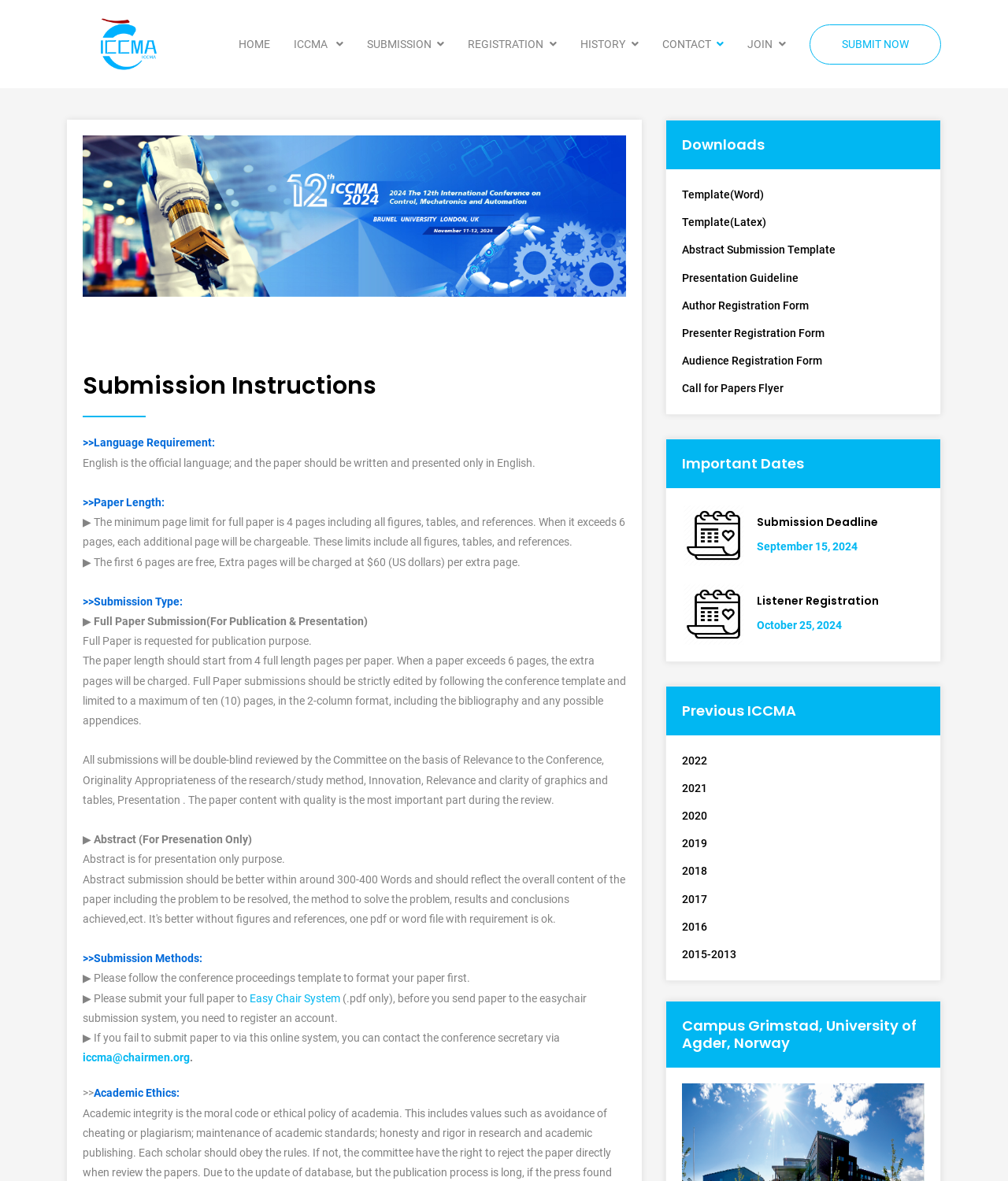What is the official language of the conference?
Based on the screenshot, provide a one-word or short-phrase response.

English